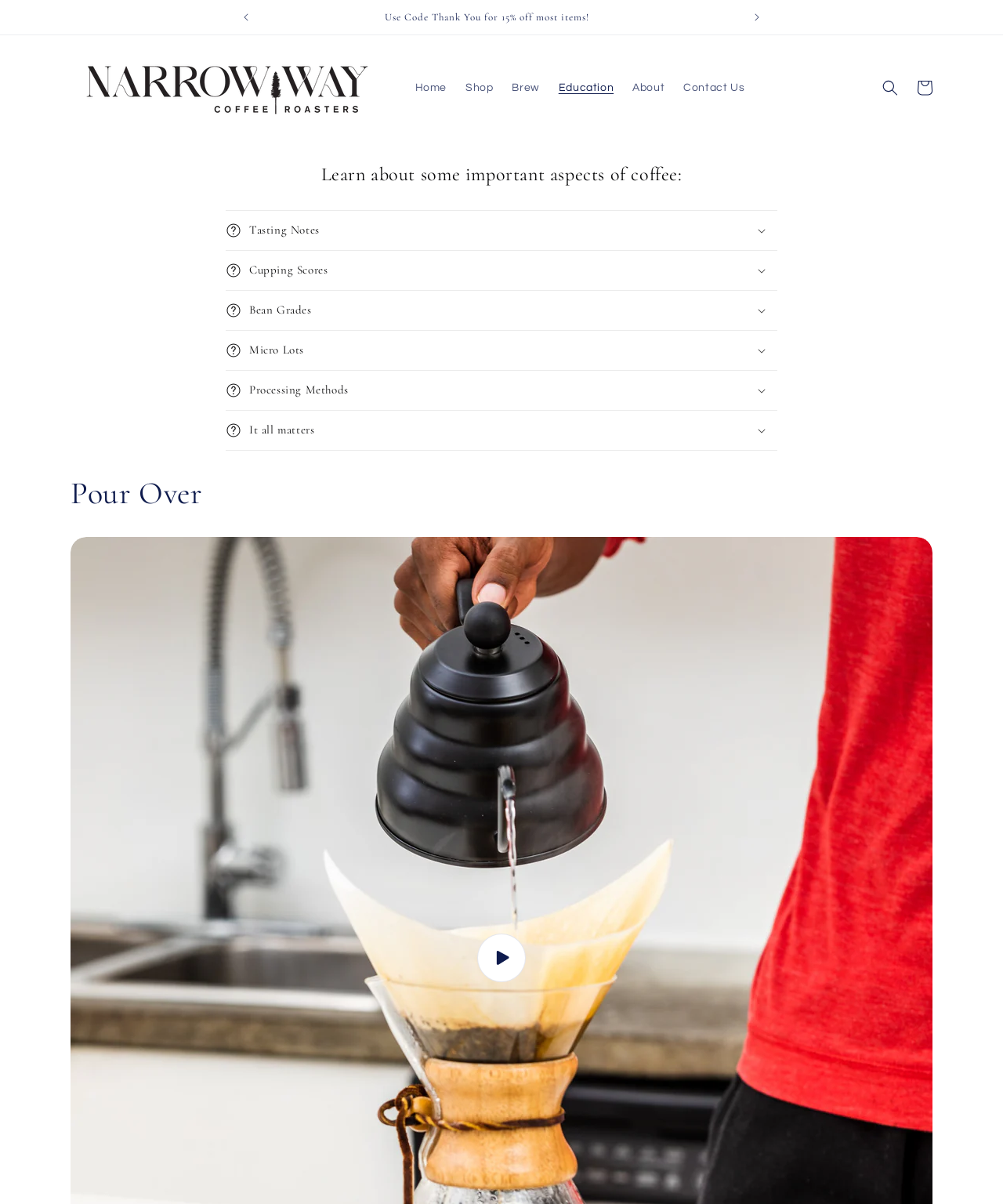Find the bounding box coordinates of the clickable region needed to perform the following instruction: "Go to 'Education' page". The coordinates should be provided as four float numbers between 0 and 1, i.e., [left, top, right, bottom].

[0.547, 0.059, 0.621, 0.087]